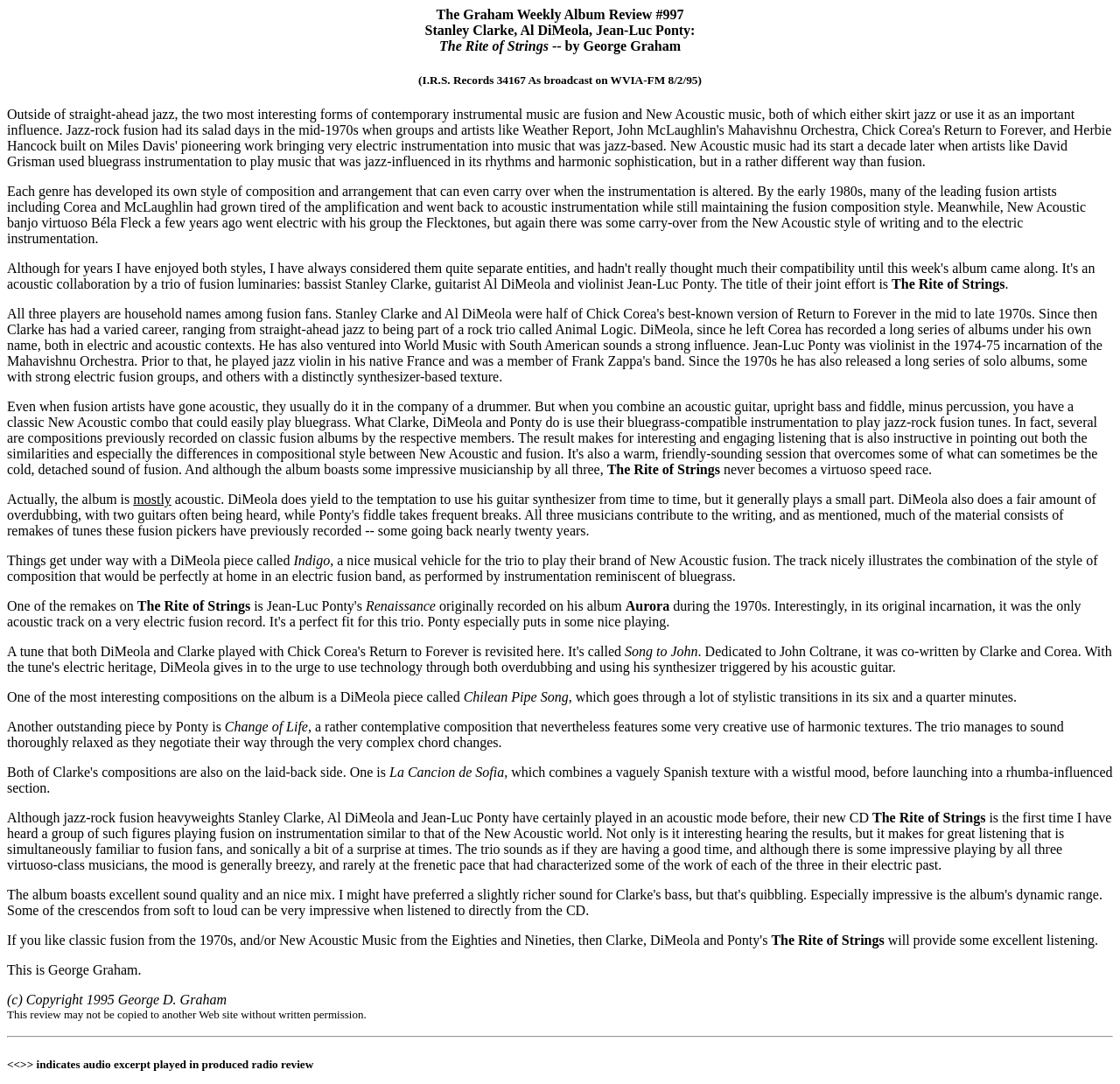What is the name of the banjo virtuoso mentioned in the review?
Based on the image, answer the question with as much detail as possible.

The review mentions Béla Fleck as a New Acoustic banjo virtuoso who went electric with his group the Flecktones, but still maintained some carry-over from the New Acoustic style of writing to the electric instrumentation.